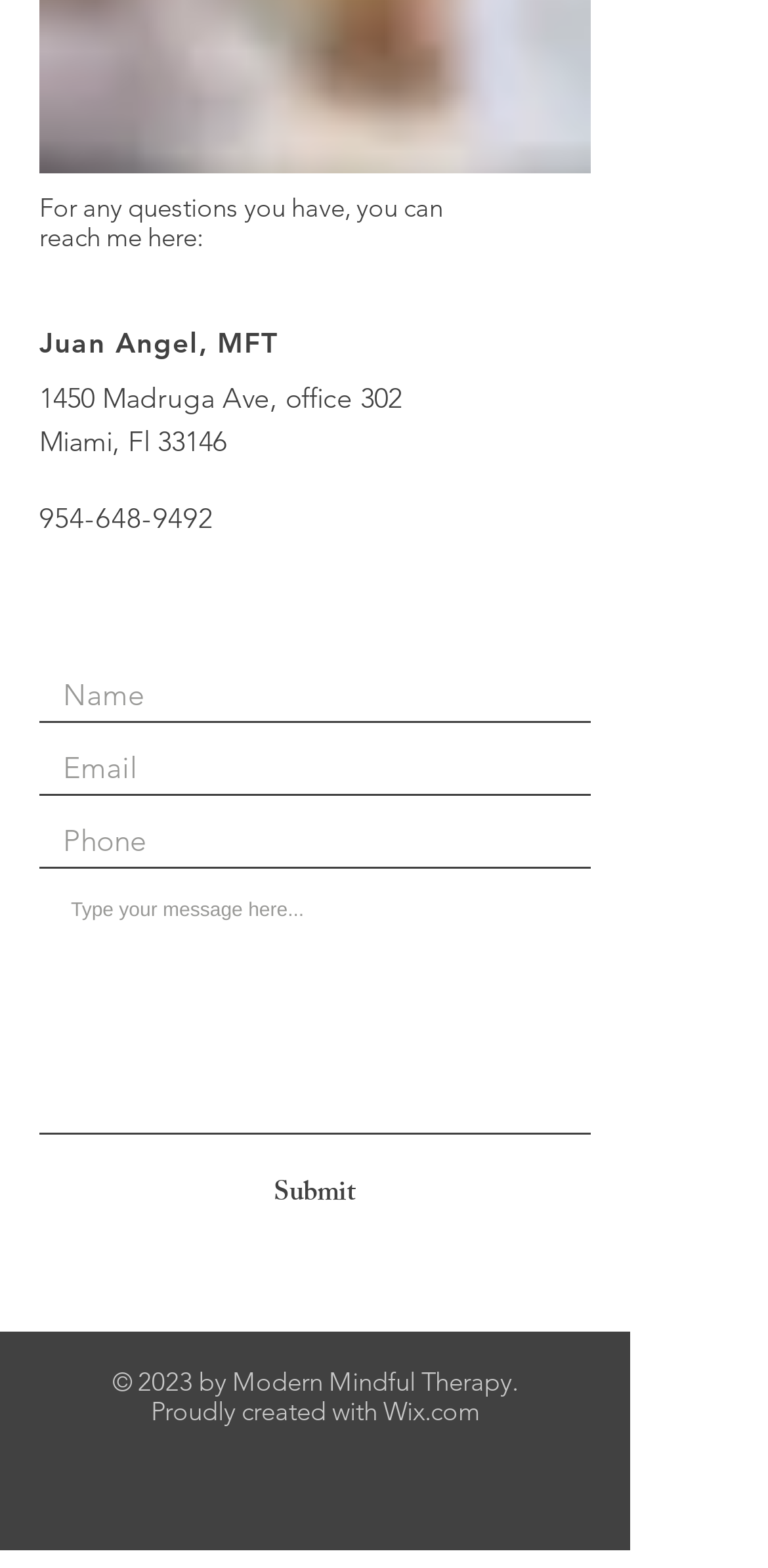What is the therapist's name?
Refer to the image and provide a one-word or short phrase answer.

Juan Angel, MFT